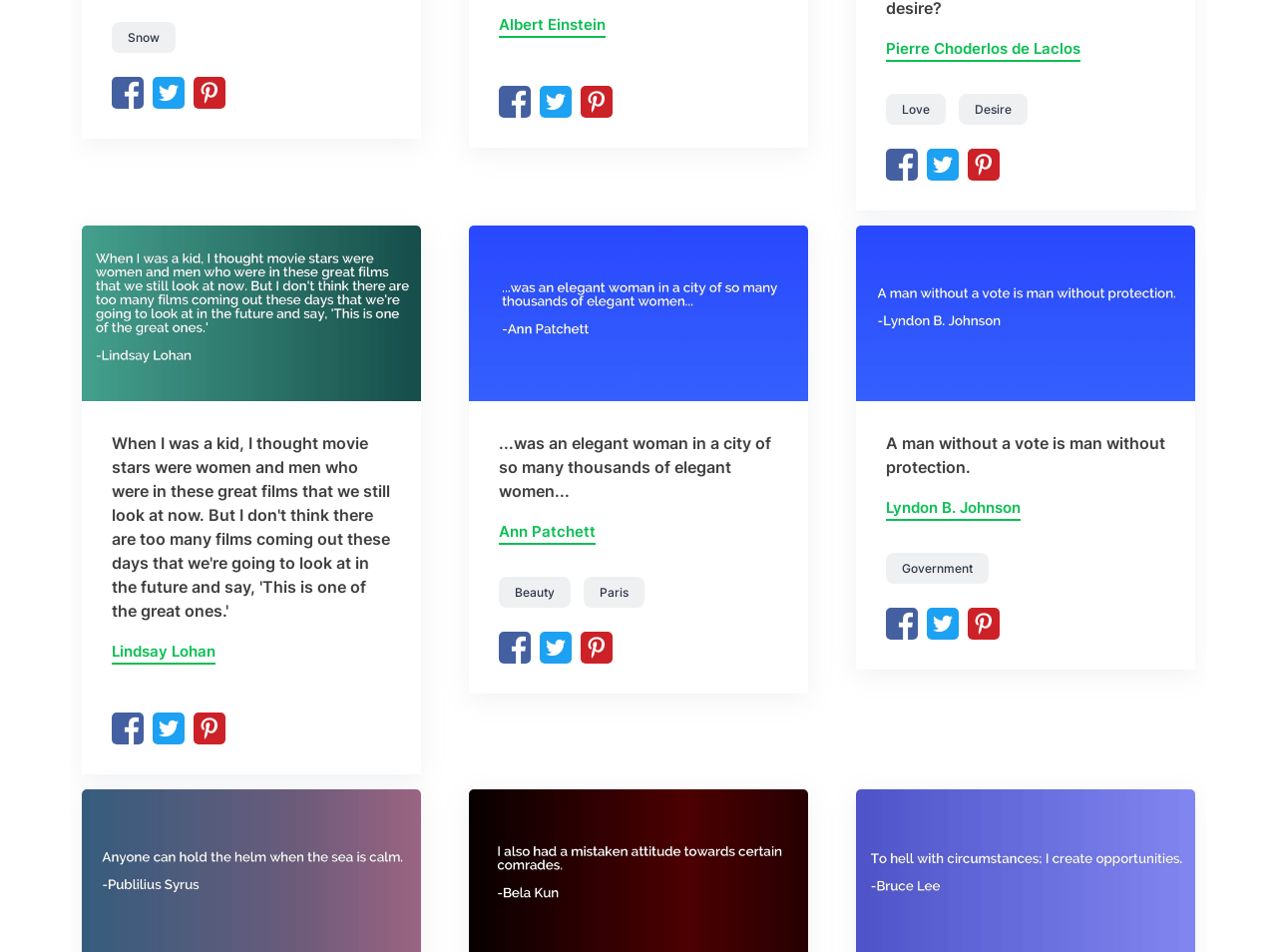Find the bounding box coordinates of the clickable region needed to perform the following instruction: "Read Ann Patchett's quote". The coordinates should be provided as four float numbers between 0 and 1, i.e., [left, top, right, bottom].

[0.391, 0.547, 0.466, 0.573]